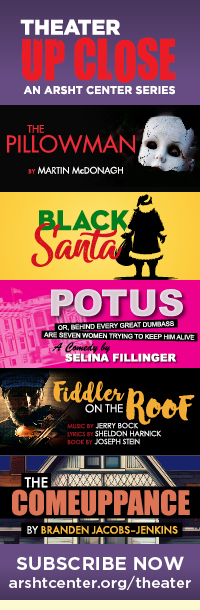Provide a brief response to the question below using one word or phrase:
How many productions are listed on the banner?

At least 5